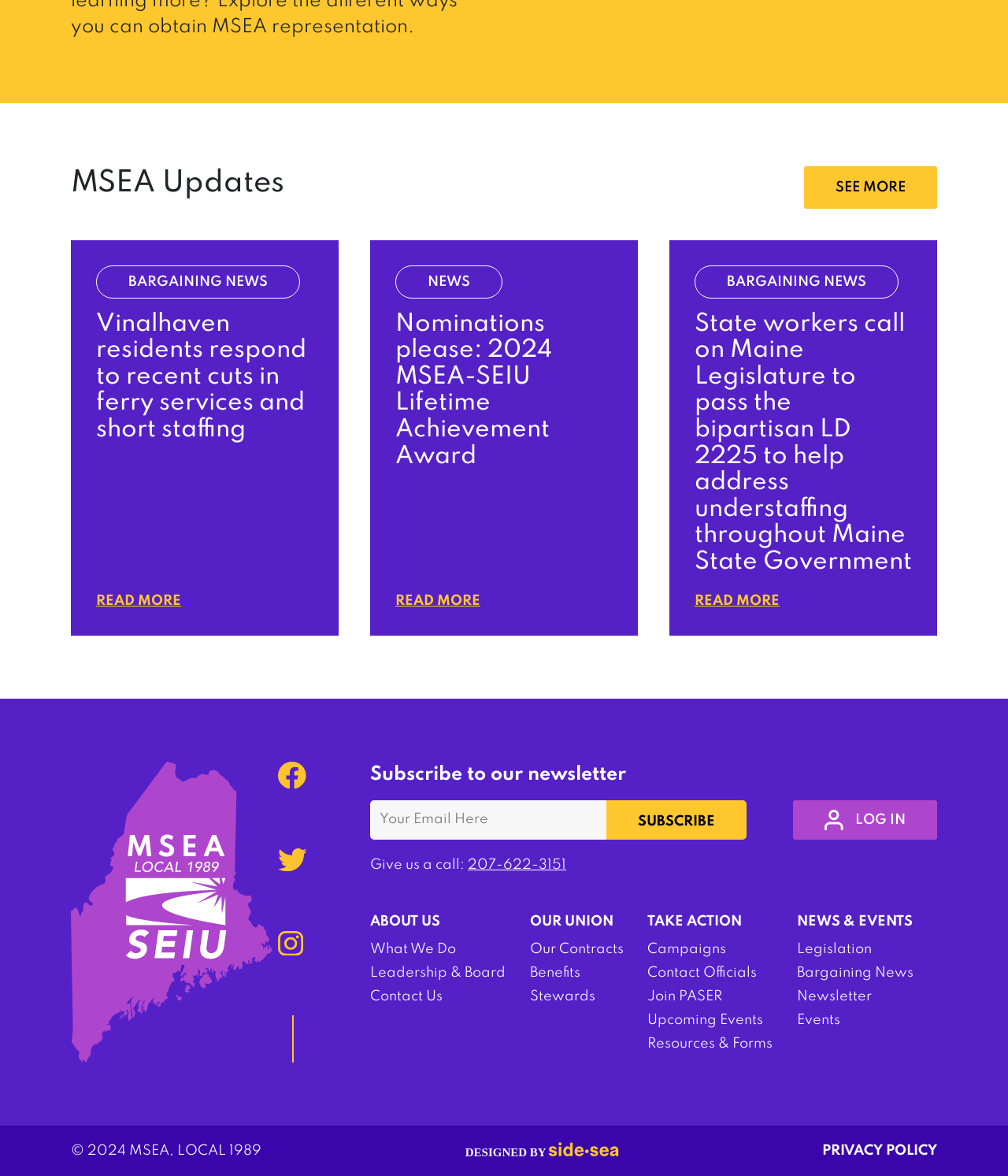Pinpoint the bounding box coordinates of the clickable element to carry out the following instruction: "Log in to the account."

[0.787, 0.68, 0.93, 0.714]